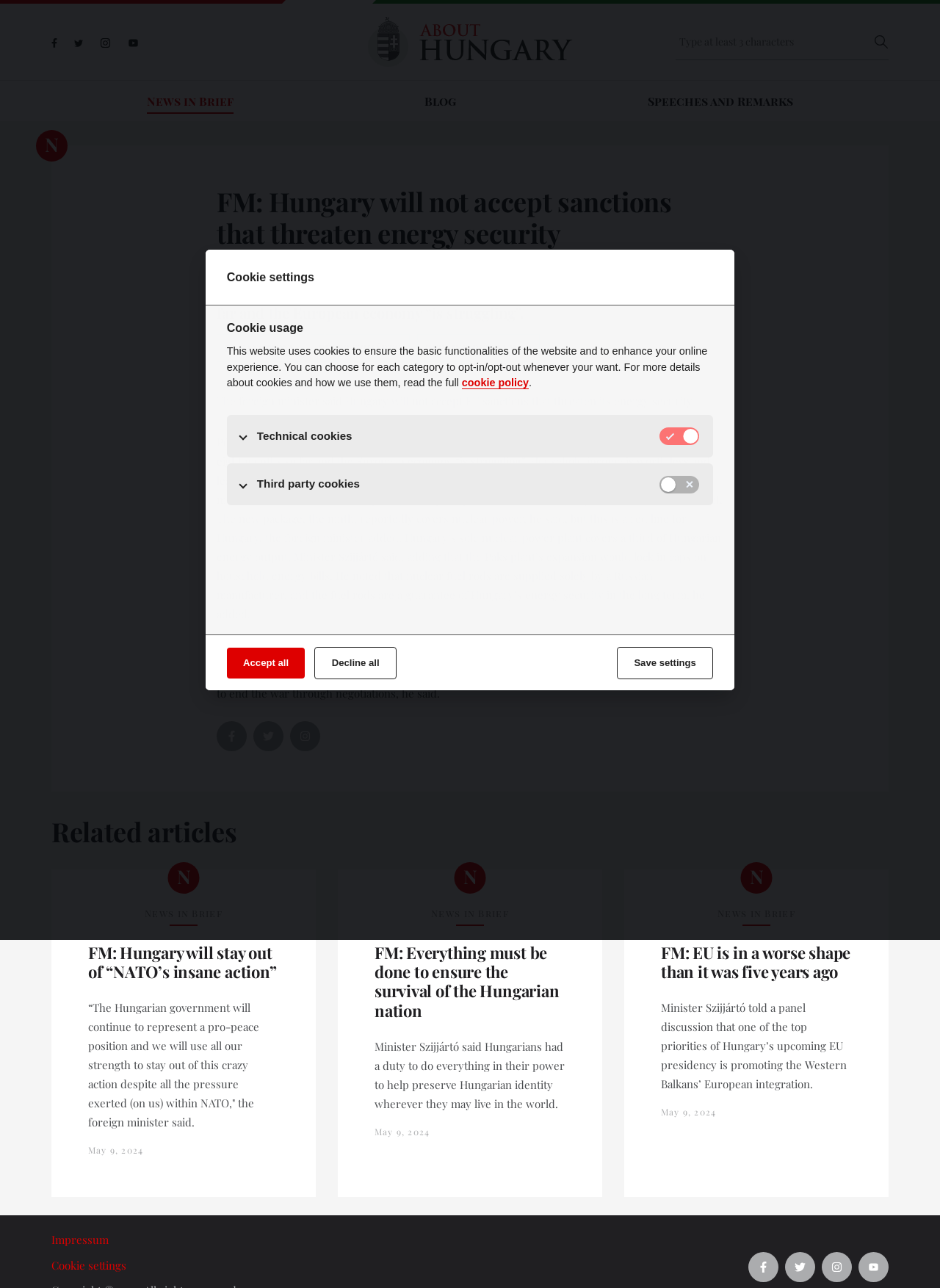Provide a thorough and detailed response to the question by examining the image: 
How many social media icons are at the top?

I counted the social media icons at the top of the webpage, which are Facebook, Twitter, Instagram, and Youtube icons, so there are 4 social media icons.